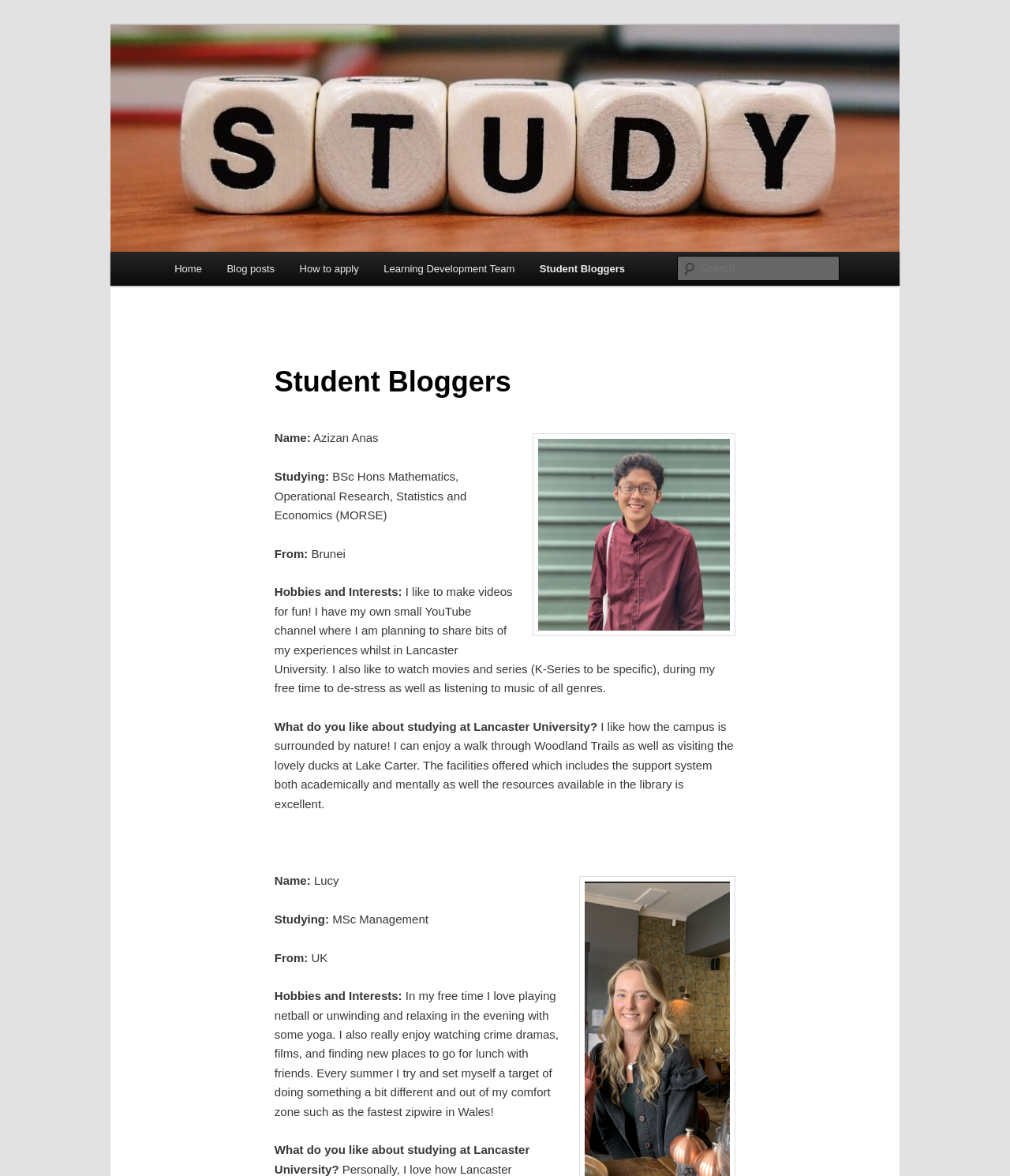What does the student blogger like about Lancaster University?
Using the image, provide a concise answer in one word or a short phrase.

Campus surroundings